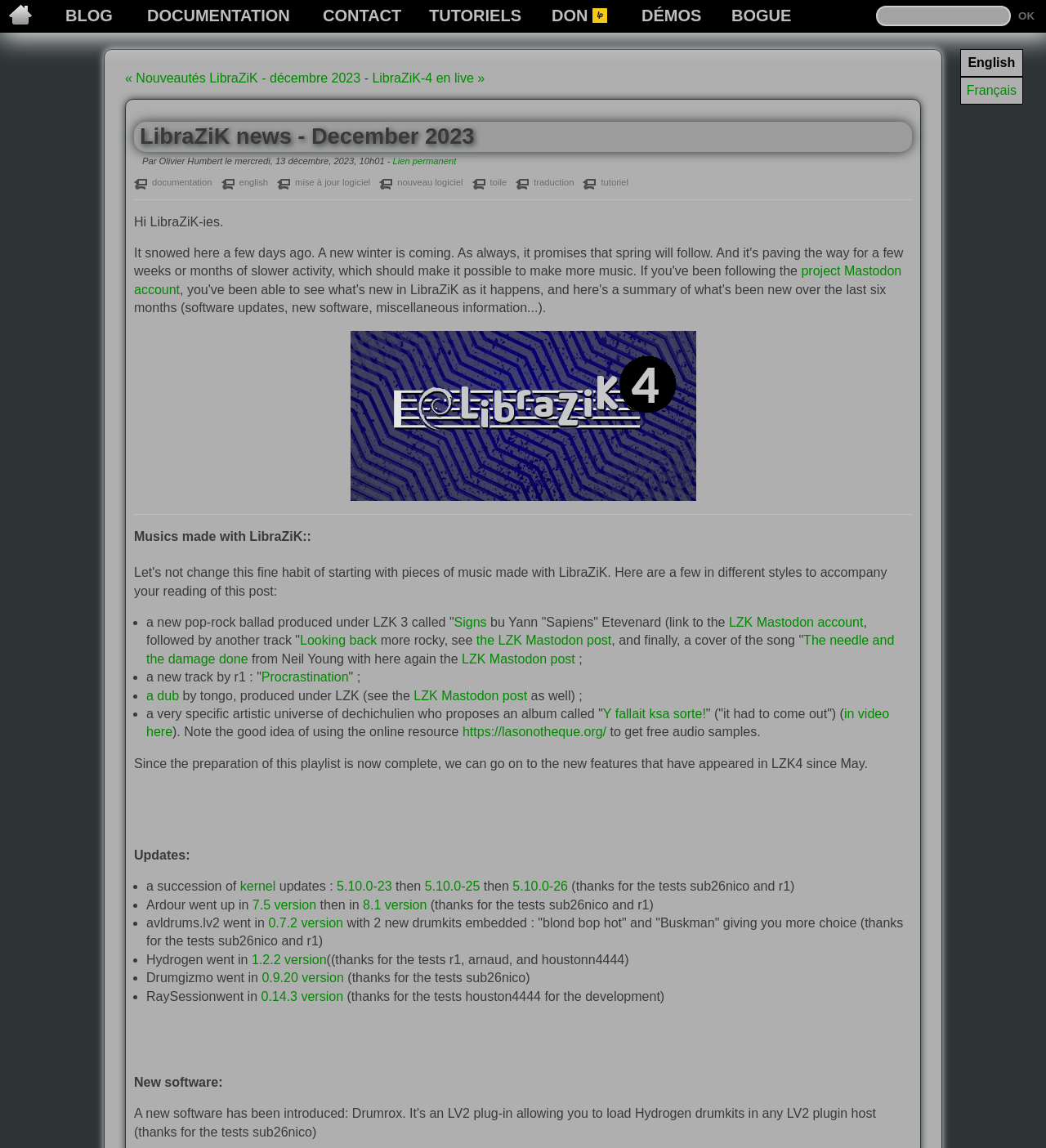Determine the bounding box coordinates of the clickable element necessary to fulfill the instruction: "Visit the 'project Mastodon account'". Provide the coordinates as four float numbers within the 0 to 1 range, i.e., [left, top, right, bottom].

[0.128, 0.23, 0.862, 0.258]